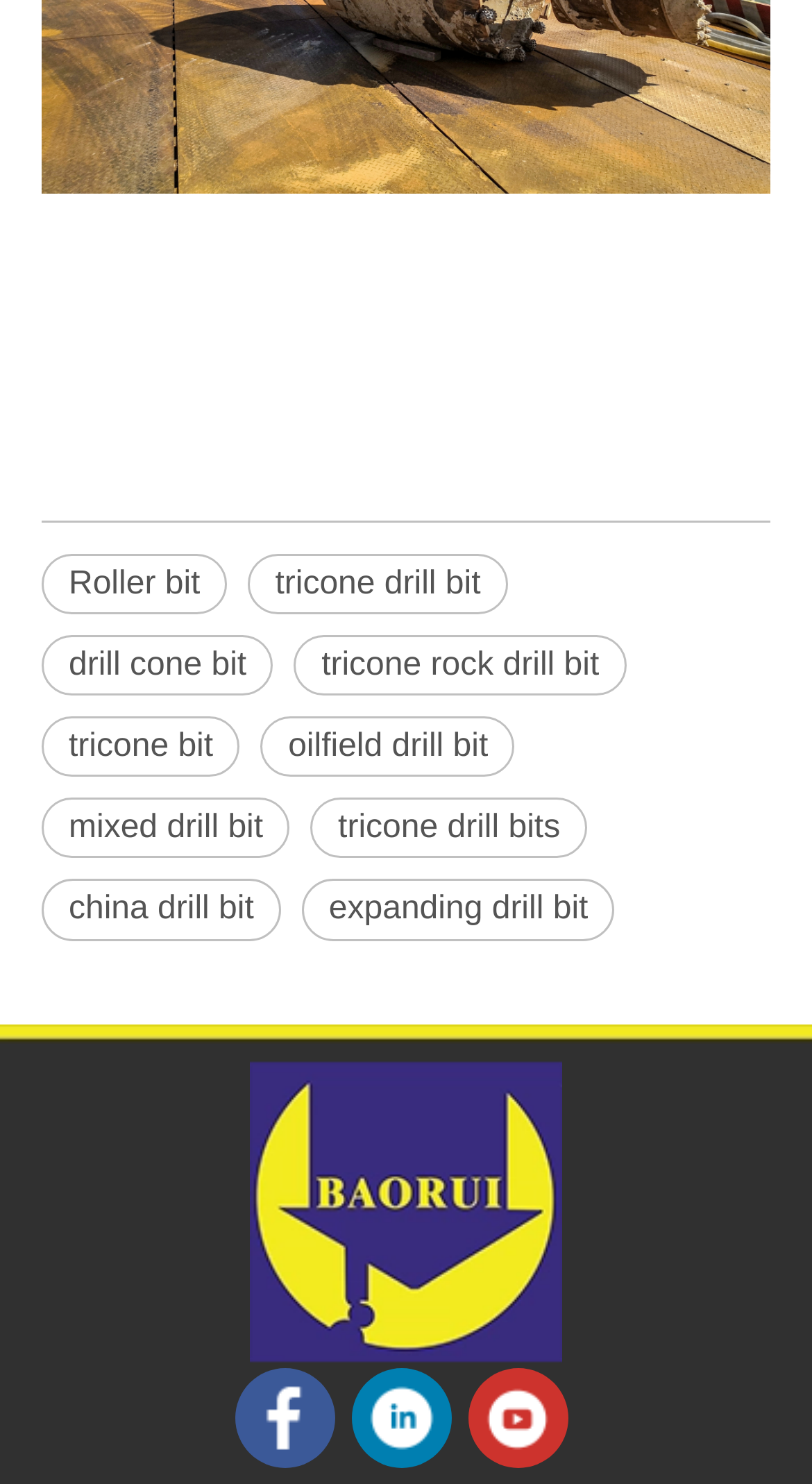For the following element description, predict the bounding box coordinates in the format (top-left x, top-left y, bottom-right x, bottom-right y). All values should be floating point numbers between 0 and 1. Description: oilfield drill bit

[0.321, 0.483, 0.634, 0.524]